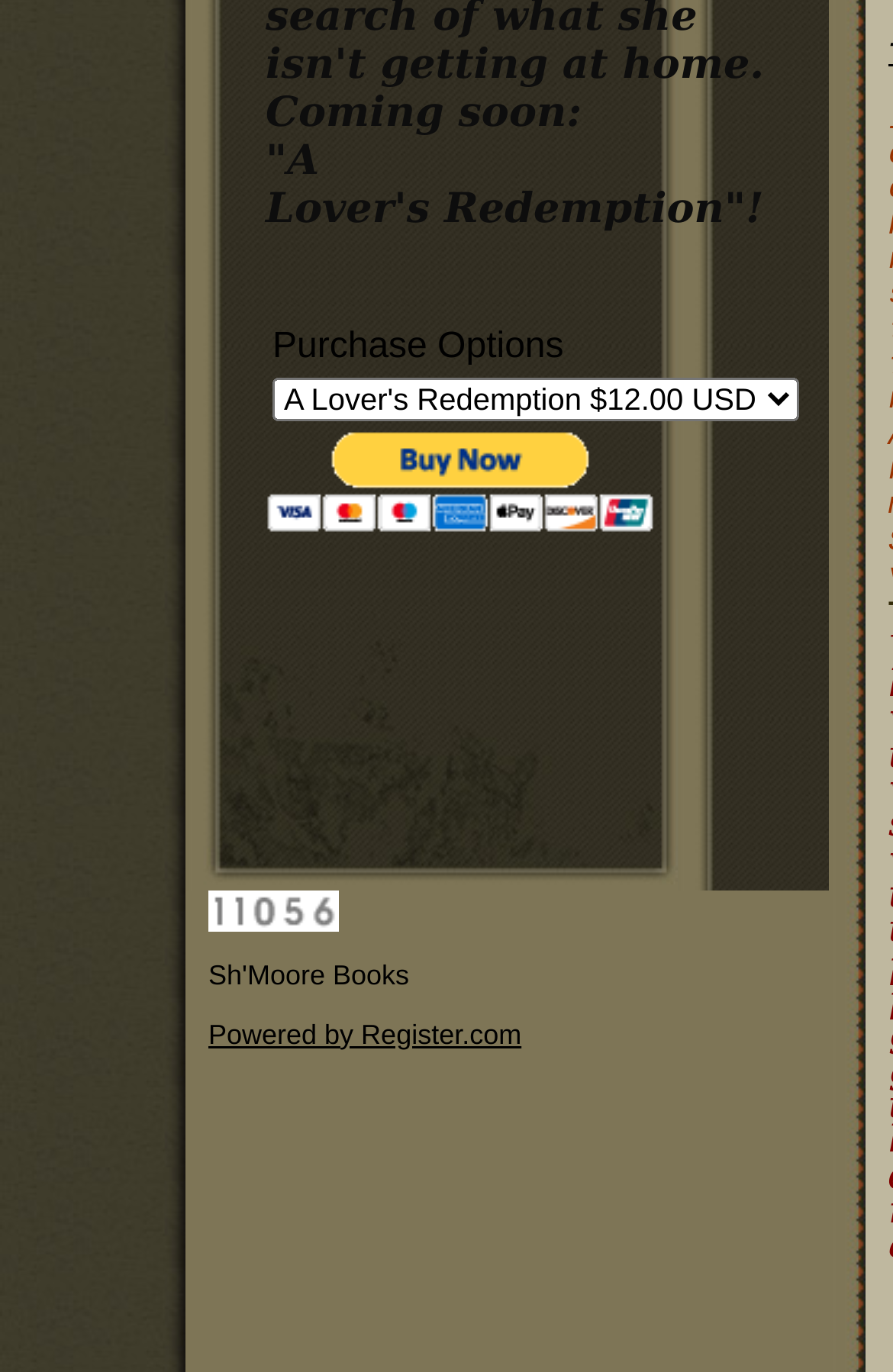Please answer the following question using a single word or phrase: What is the name of the website powered by Register.com?

Sh'Moore Books